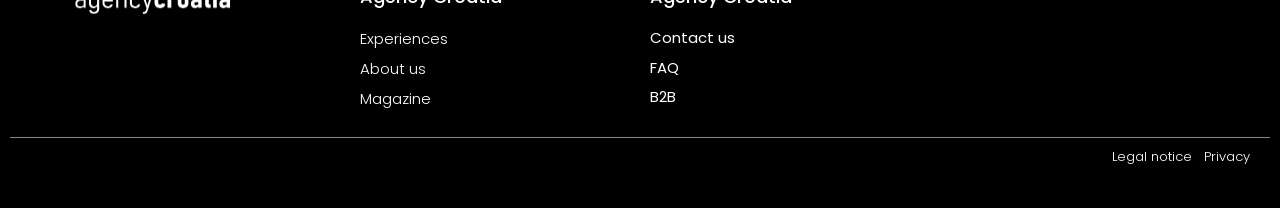Please determine the bounding box coordinates of the element to click in order to execute the following instruction: "Check the FAQ". The coordinates should be four float numbers between 0 and 1, specified as [left, top, right, bottom].

[0.508, 0.273, 0.53, 0.373]